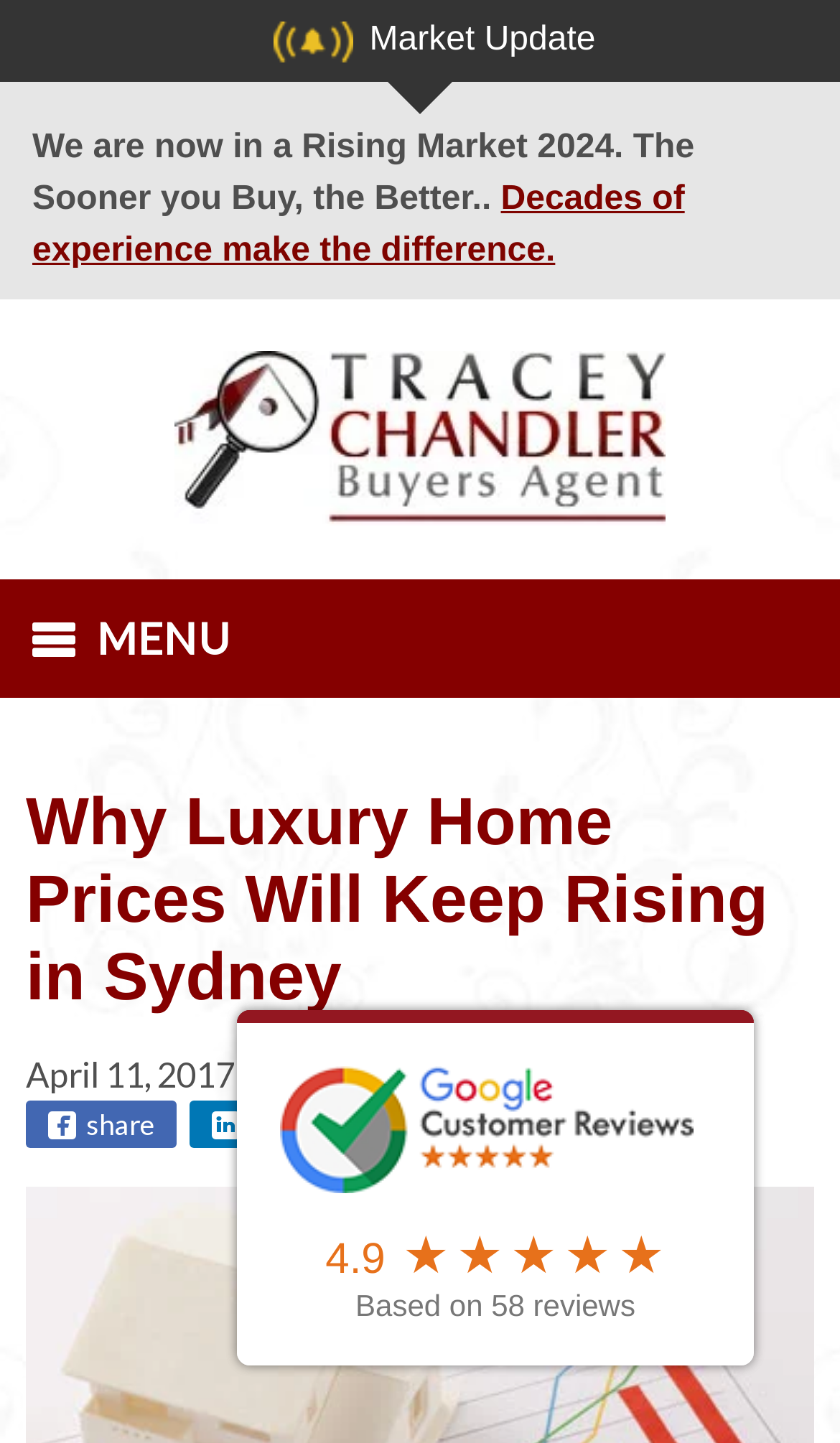Produce an extensive caption that describes everything on the webpage.

The webpage is about the rising prices of luxury homes in Sydney, with a focus on market updates and trends. At the top, there is a heading "Market Update" followed by a statement "We are now in a Rising Market 2024. The Sooner you Buy, the Better.." and a link "Decades of experience make the difference." 

Below this section, there is a table with a link "Tracey Chandler - Buyers Agent" accompanied by an image of the same name. 

The main navigation menu is located in the middle of the page, with a "MENU" label. Below the menu, there is a heading "Why Luxury Home Prices Will Keep Rising in Sydney" followed by a date "April 11, 2017" and three social media links to share the content. 

On the right side of the page, there is an image of Google reviews, accompanied by a rating of 4.9, a star symbol, and a label "Based on 58 reviews". This section is repeated below, with the same image and text.